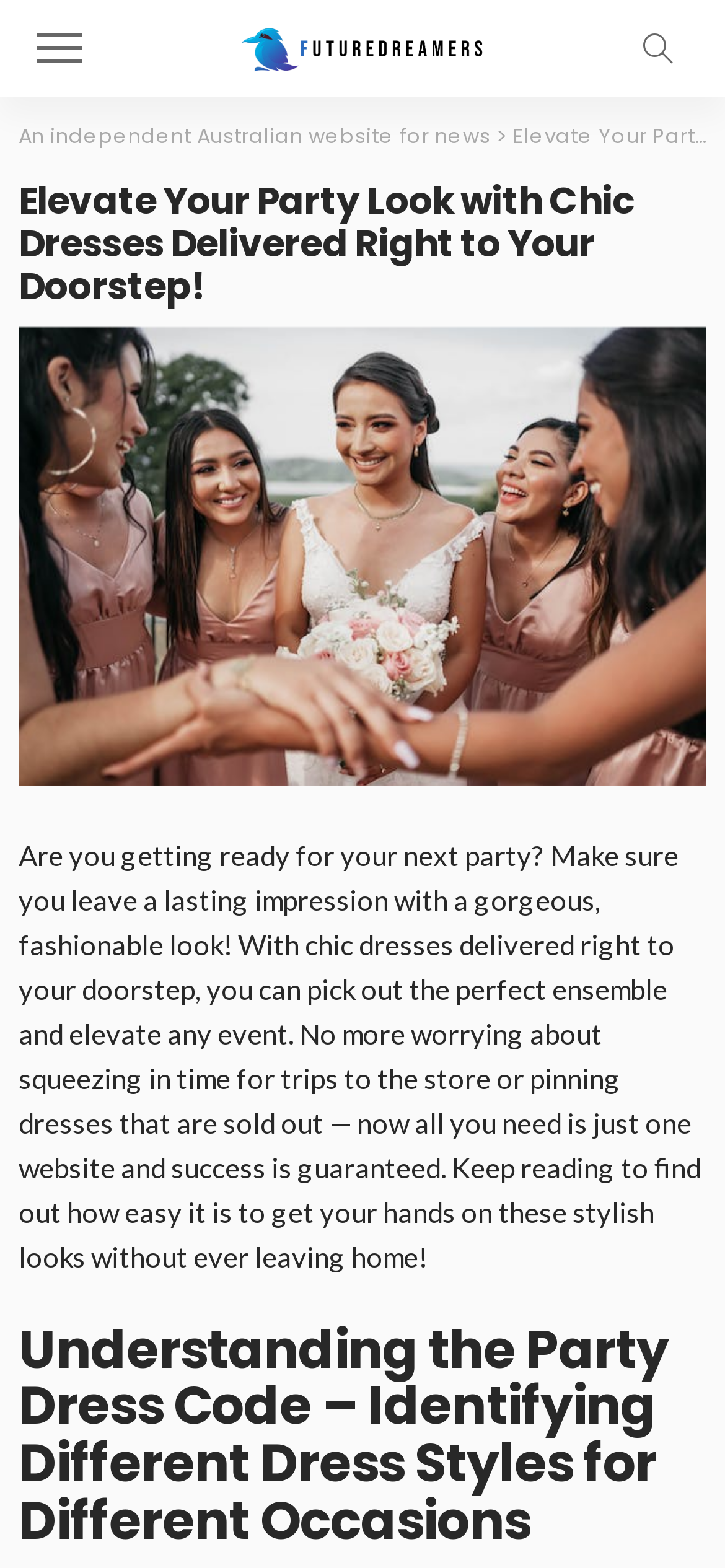What is the target audience of the website?
We need a detailed and meticulous answer to the question.

Based on the webpage content, it appears that the target audience of the website is individuals who attend parties and want to make a good impression with their fashion choices.